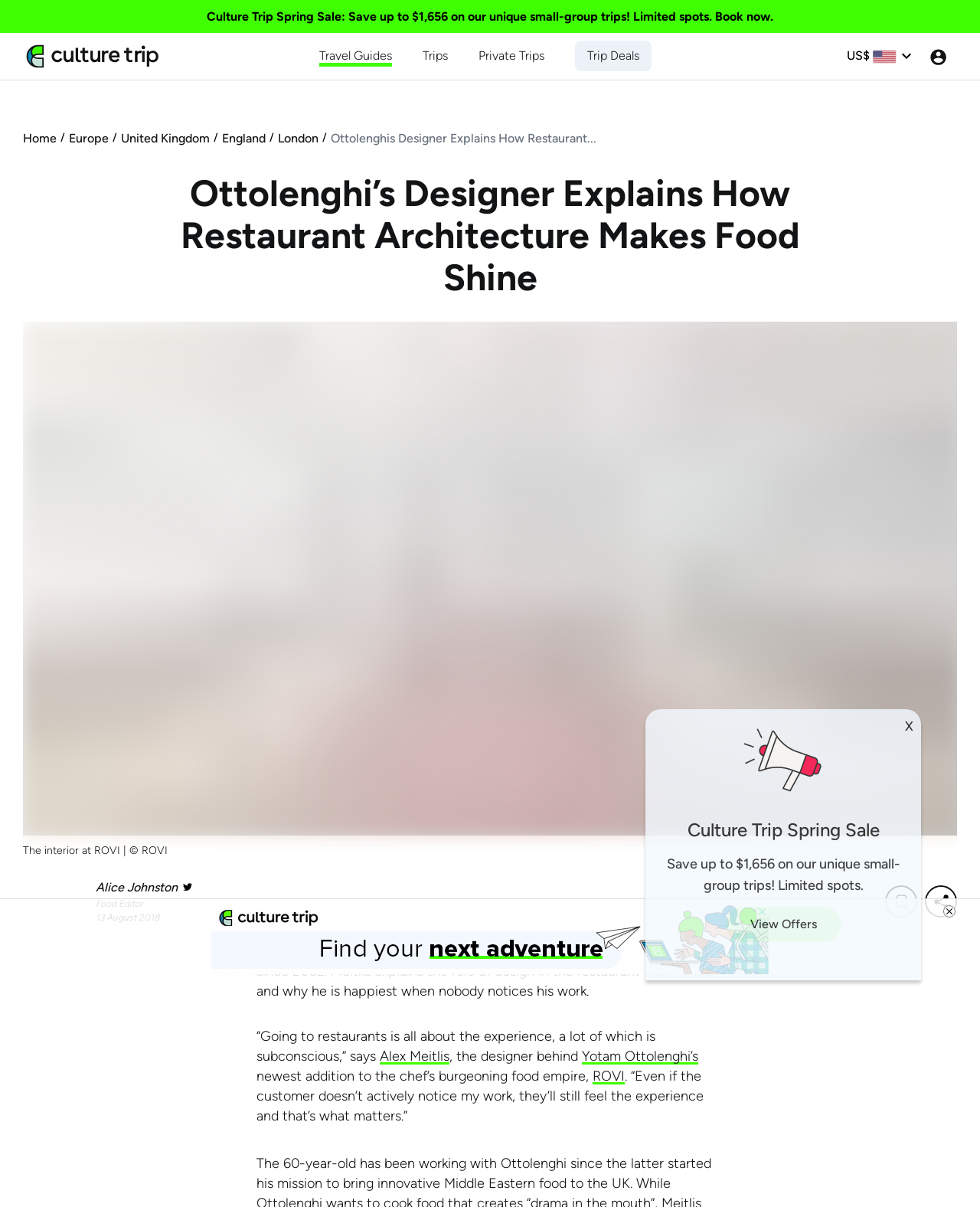Based on the provided description, "Home", find the bounding box of the corresponding UI element in the screenshot.

[0.023, 0.107, 0.058, 0.122]